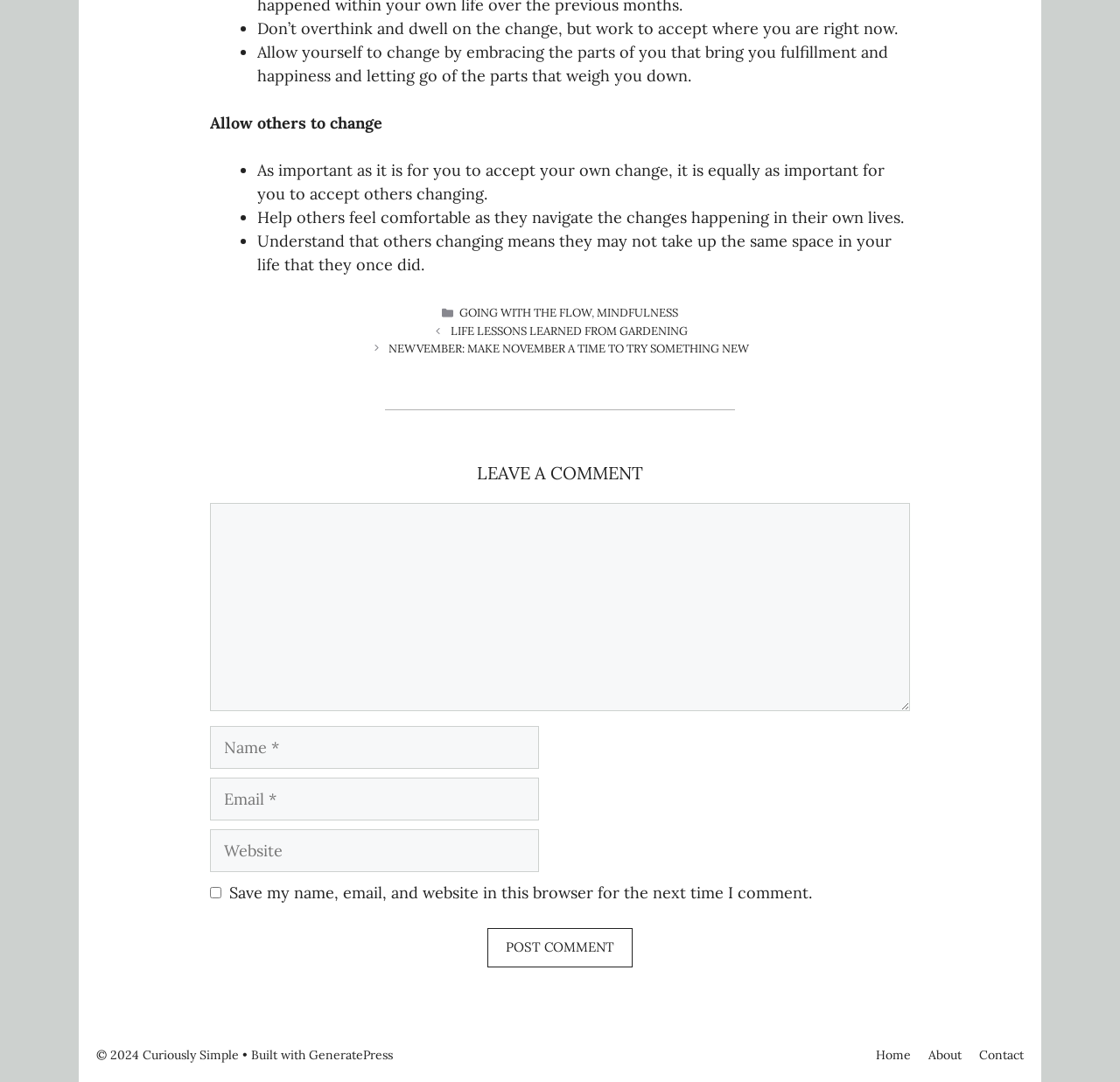Provide a brief response in the form of a single word or phrase:
How many form fields are required in the comment section?

3